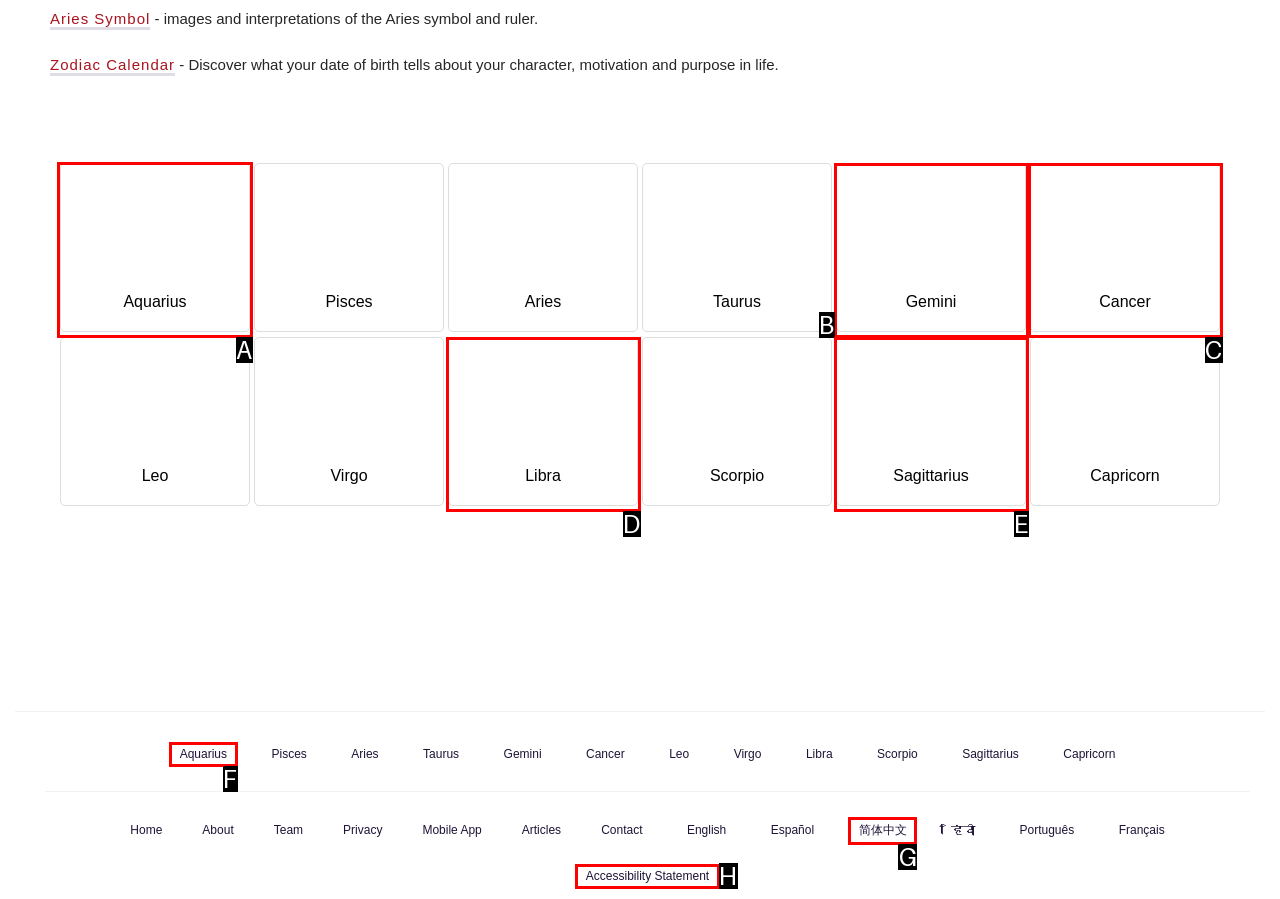Tell me which one HTML element I should click to complete the following task: Visit the 'Home' page Answer with the option's letter from the given choices directly.

None